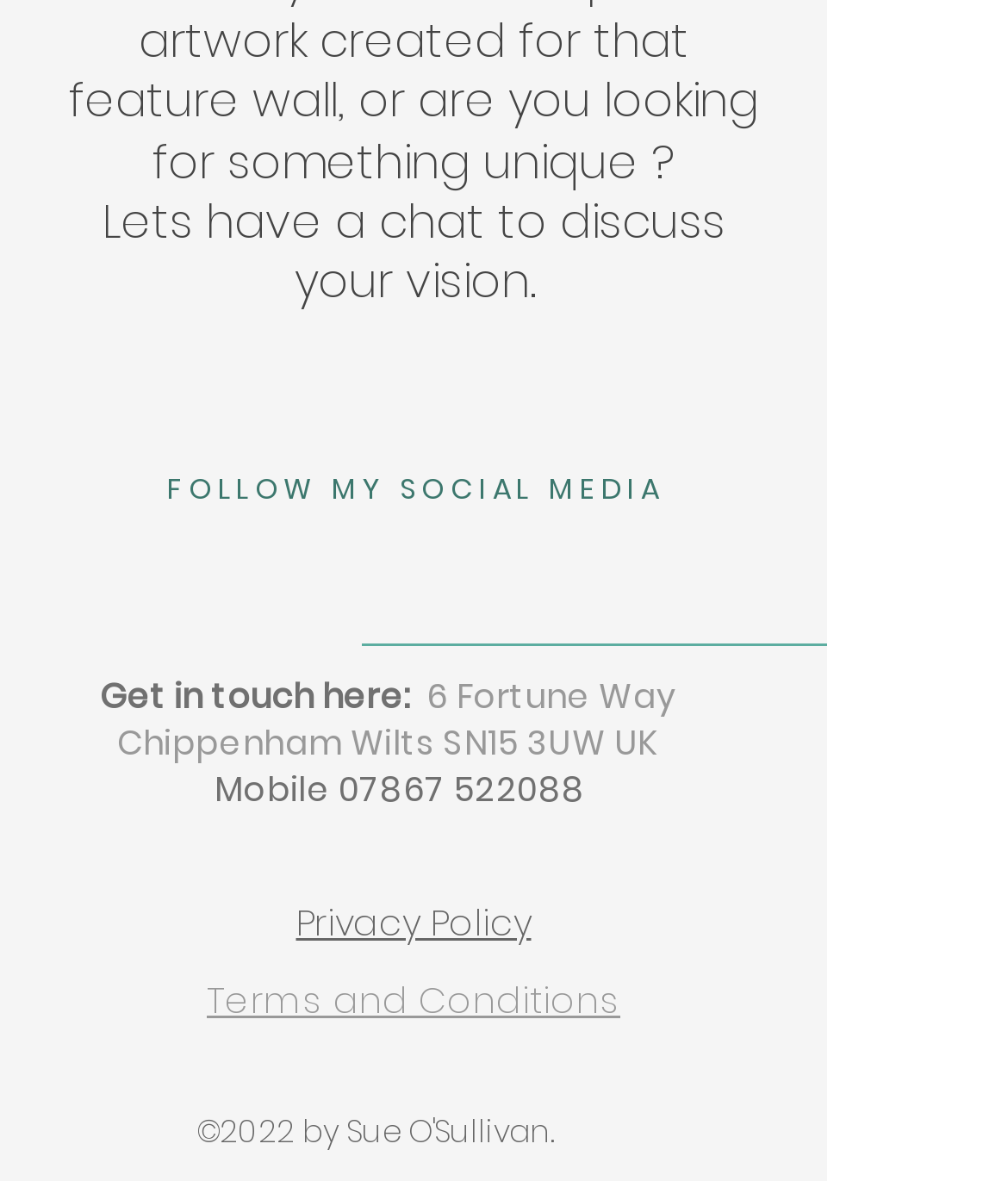Given the following UI element description: "contact@southcoastathletico.co.uk", find the bounding box coordinates in the webpage screenshot.

None